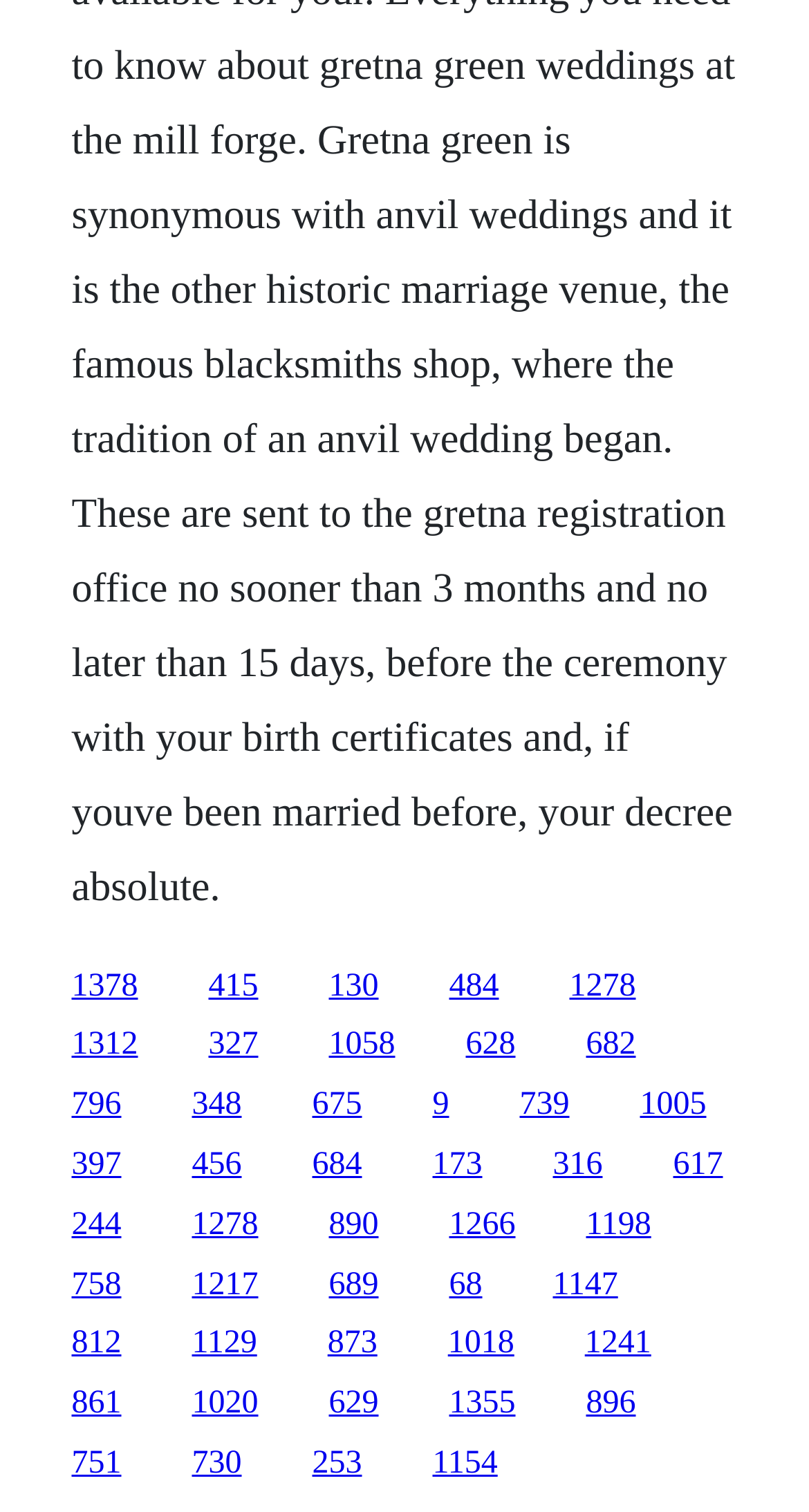Could you indicate the bounding box coordinates of the region to click in order to complete this instruction: "Check Copyright information".

None